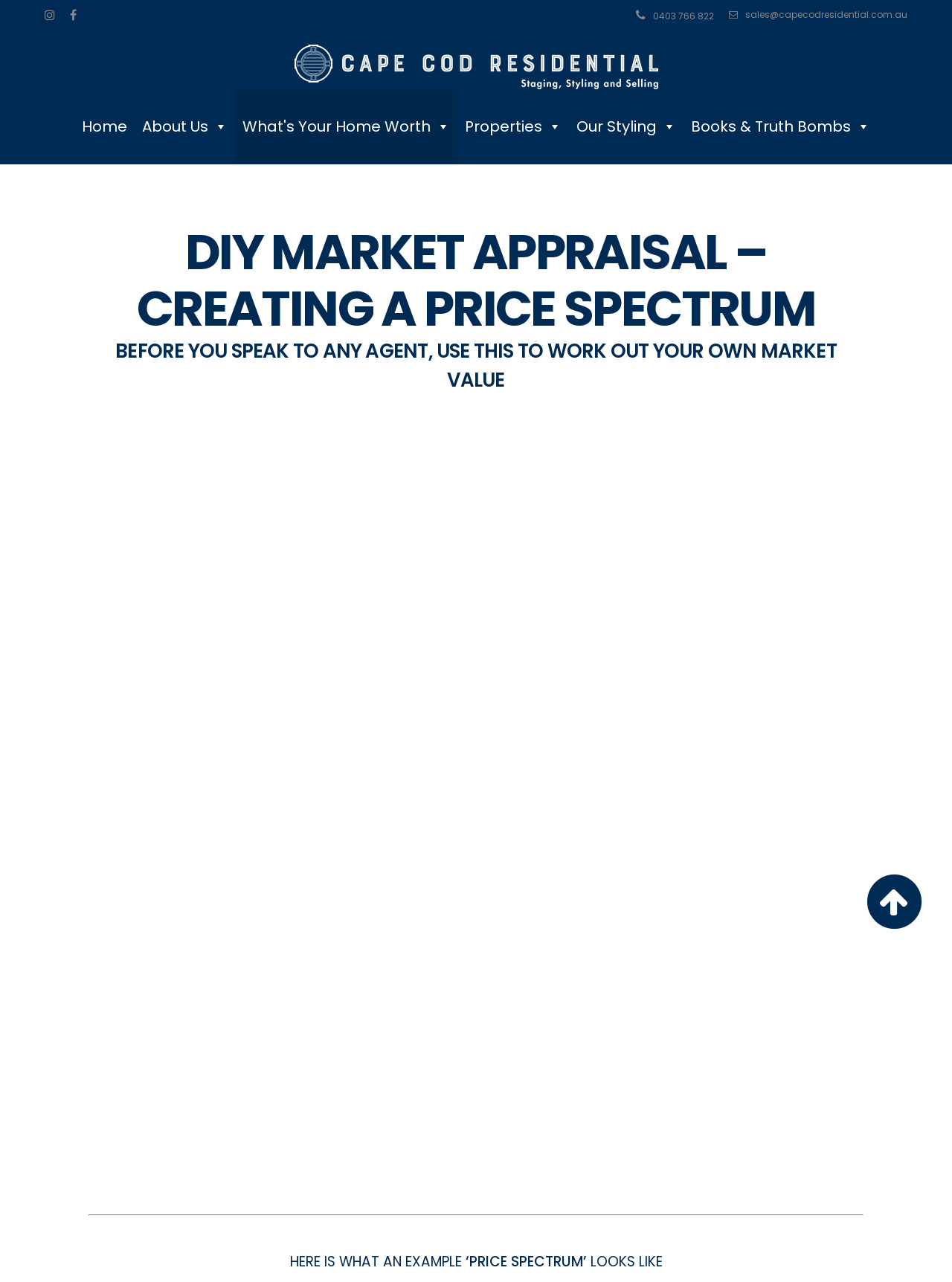Find the bounding box coordinates for the area that must be clicked to perform this action: "Click the Home link".

[0.078, 0.07, 0.141, 0.128]